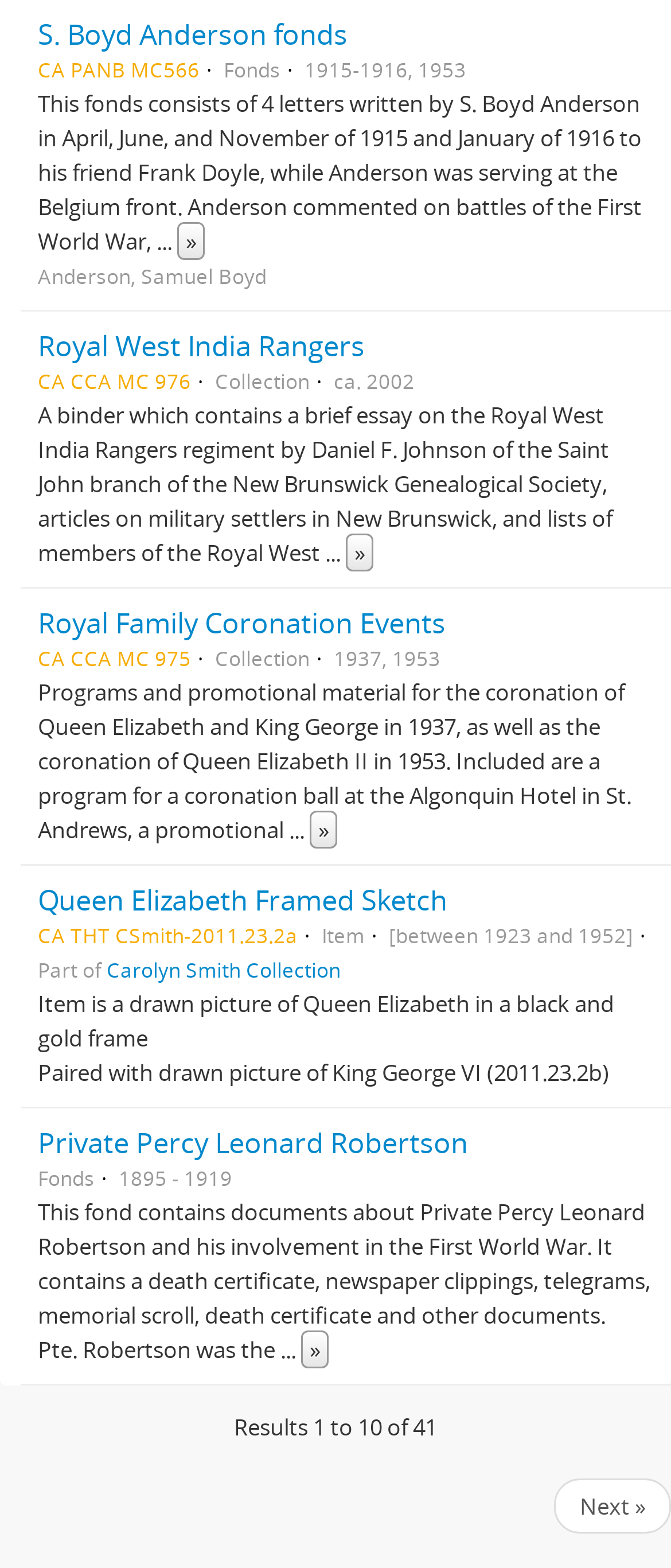Look at the image and write a detailed answer to the question: 
What is the next button for?

The next button is for navigating to the next page of results, as indicated by the text 'Next »' at the bottom of the page.